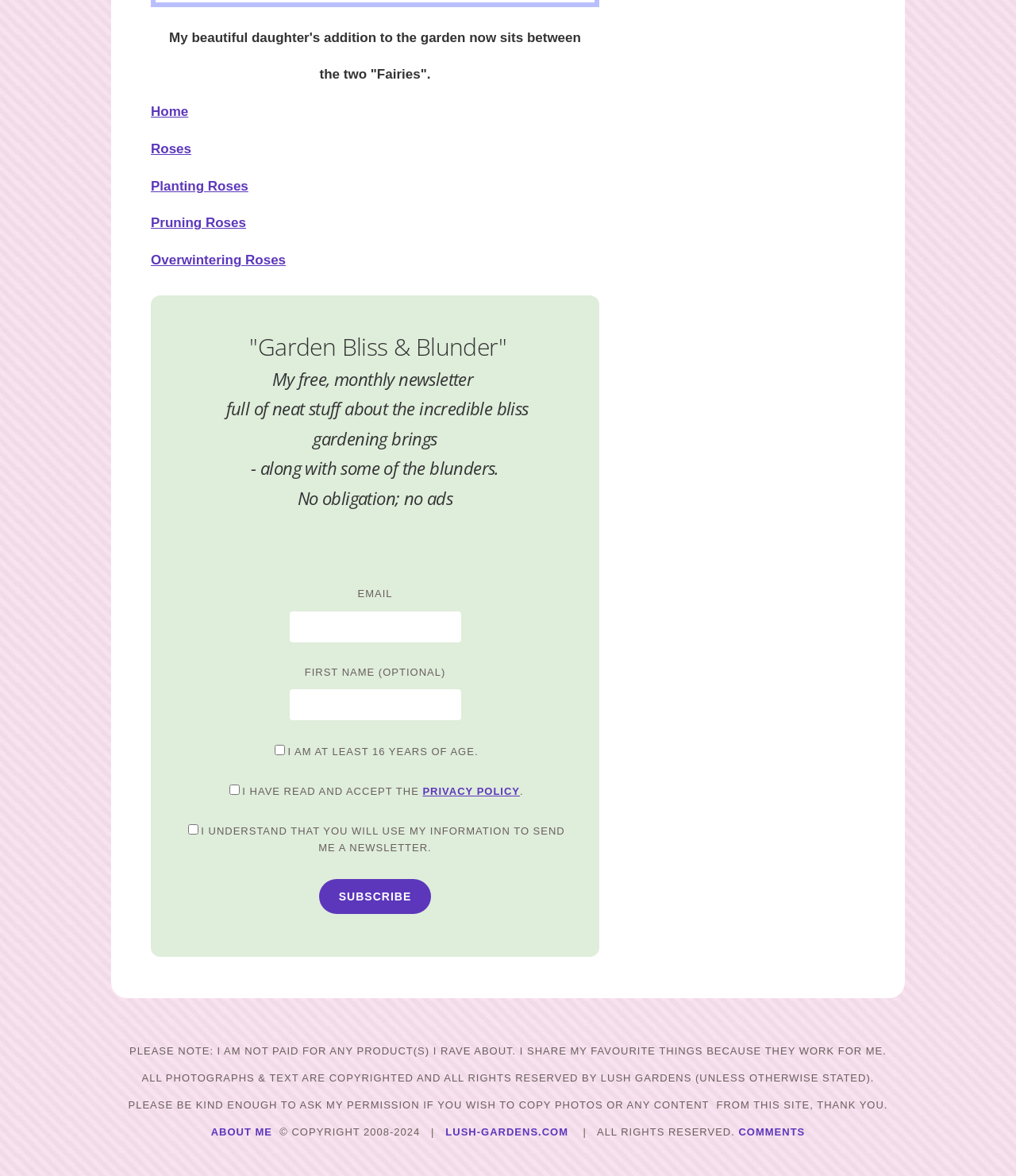Answer this question using a single word or a brief phrase:
What is required to subscribe to the newsletter?

EMAIL